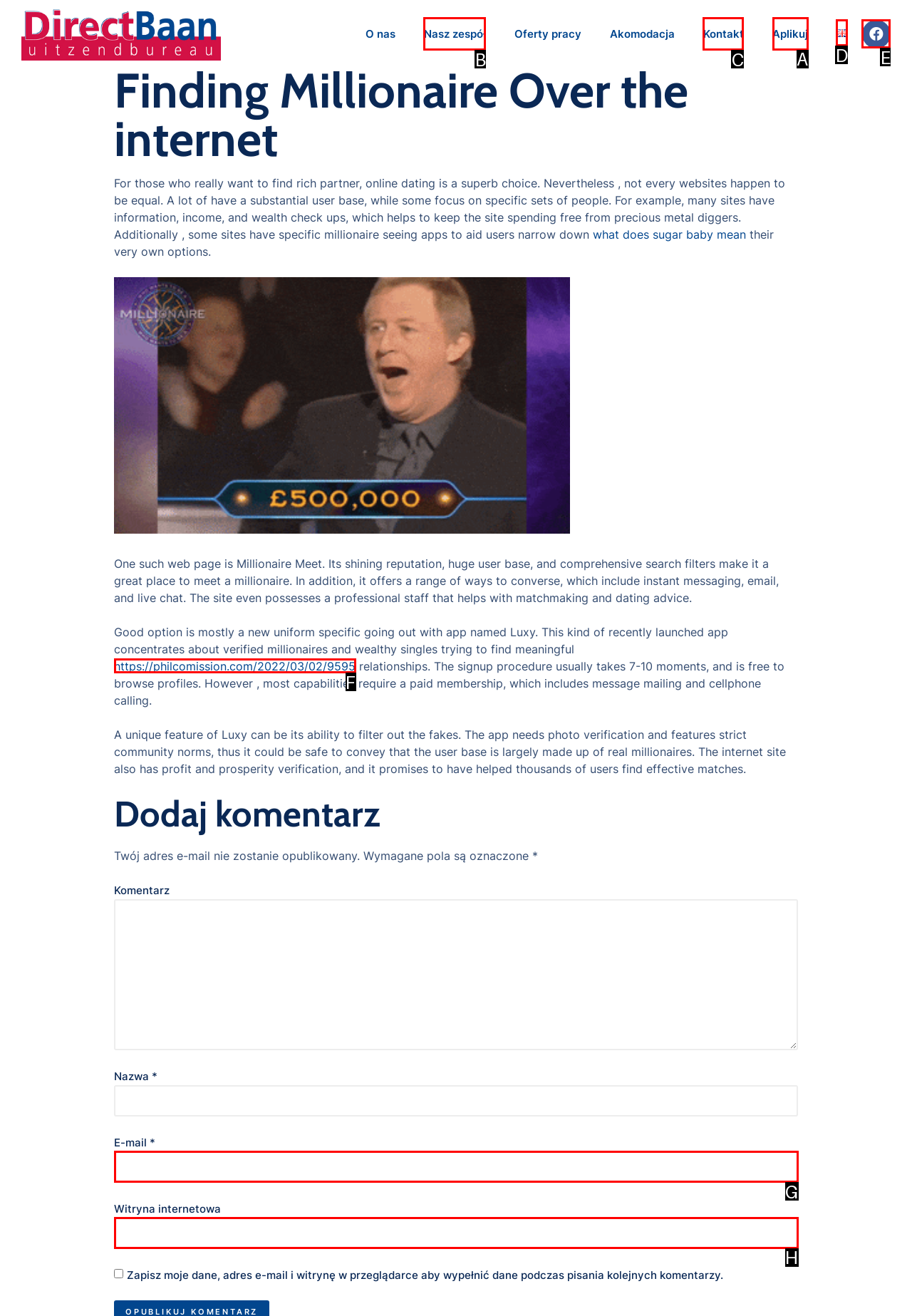Point out the correct UI element to click to carry out this instruction: Visit the 'Working Forest' website
Answer with the letter of the chosen option from the provided choices directly.

None